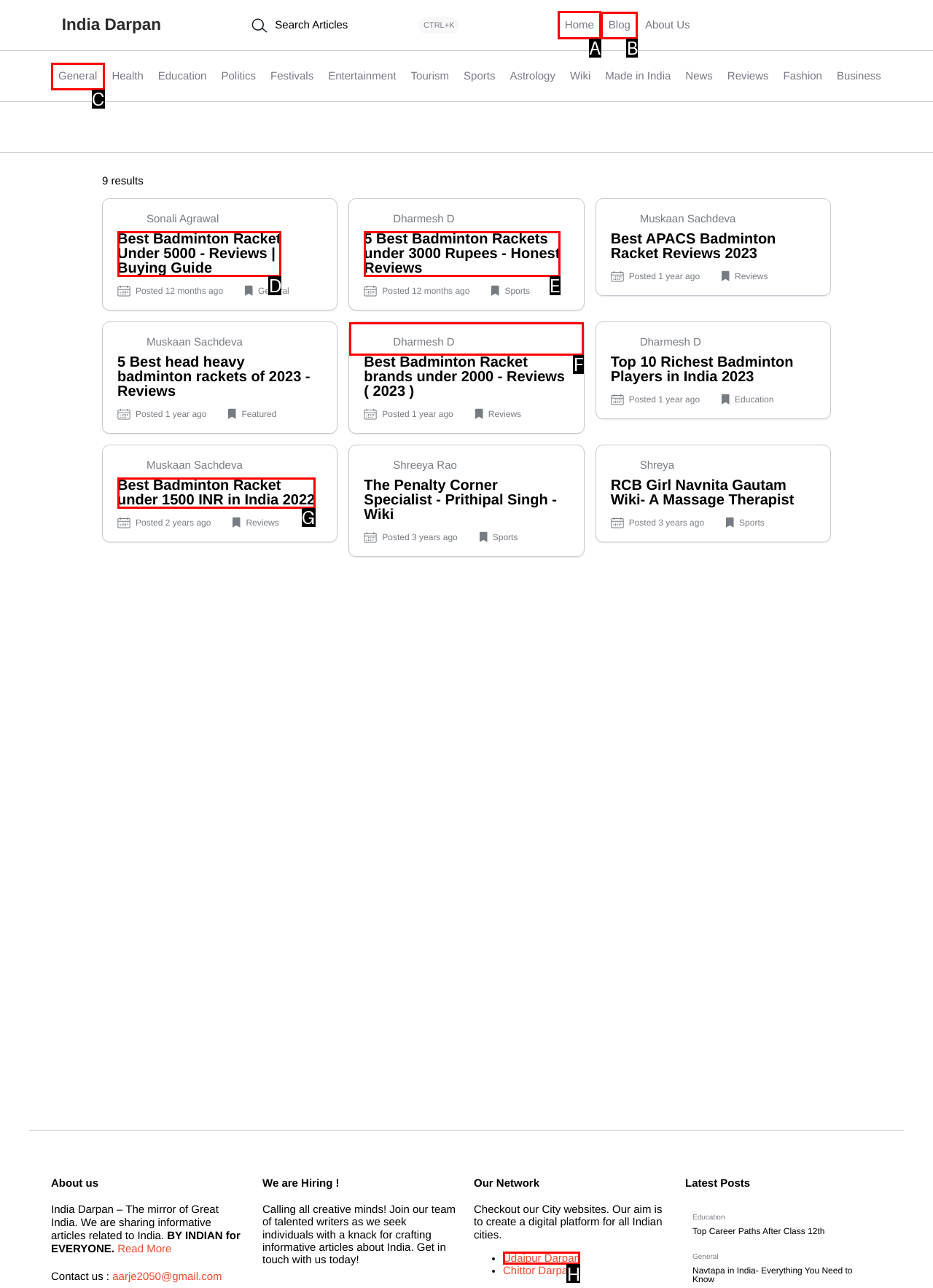Identify the HTML element I need to click to complete this task: Click on the 'Home' link Provide the option's letter from the available choices.

A